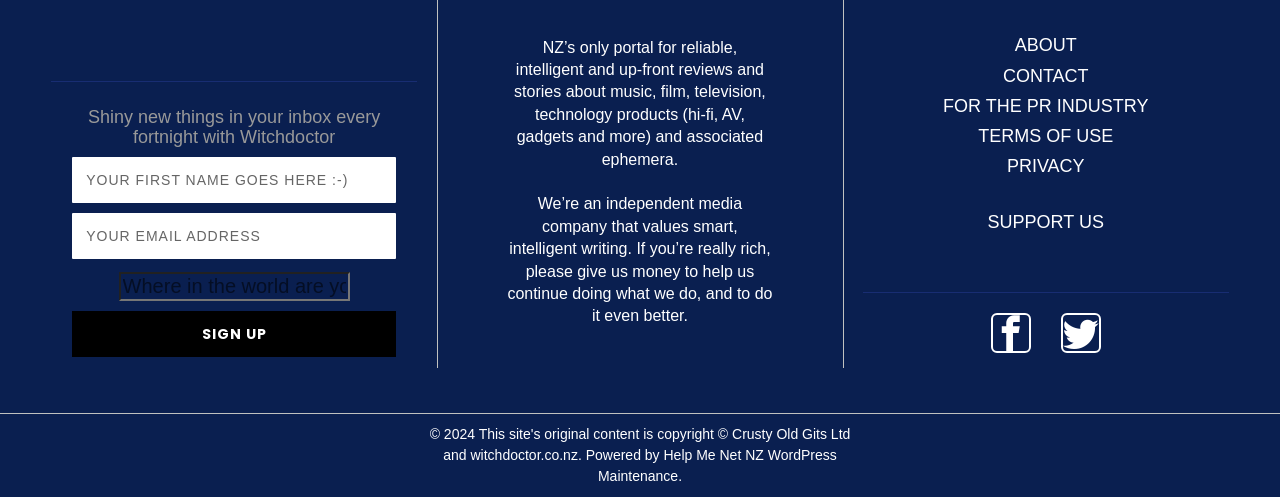Identify the bounding box coordinates of the section that should be clicked to achieve the task described: "Follow Witchdoctor on Facebook".

[0.774, 0.629, 0.805, 0.71]